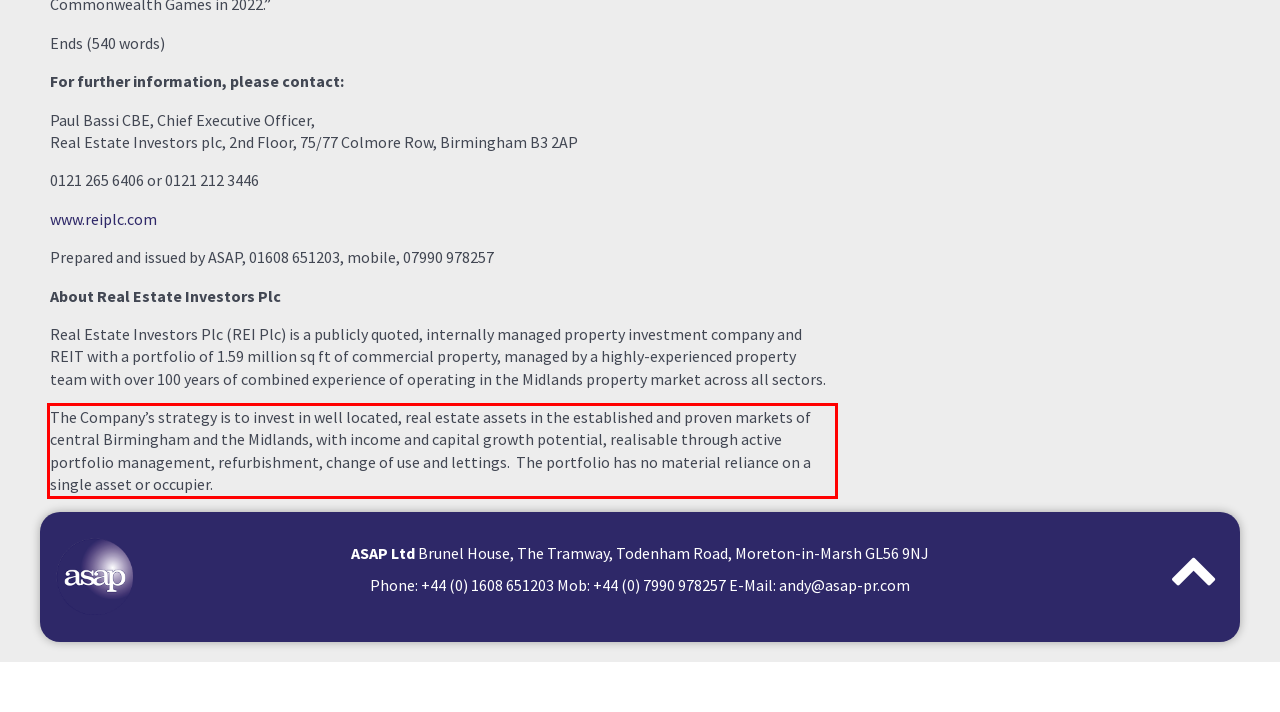In the screenshot of the webpage, find the red bounding box and perform OCR to obtain the text content restricted within this red bounding box.

The Company’s strategy is to invest in well located, real estate assets in the established and proven markets of central Birmingham and the Midlands, with income and capital growth potential, realisable through active portfolio management, refurbishment, change of use and lettings. The portfolio has no material reliance on a single asset or occupier.